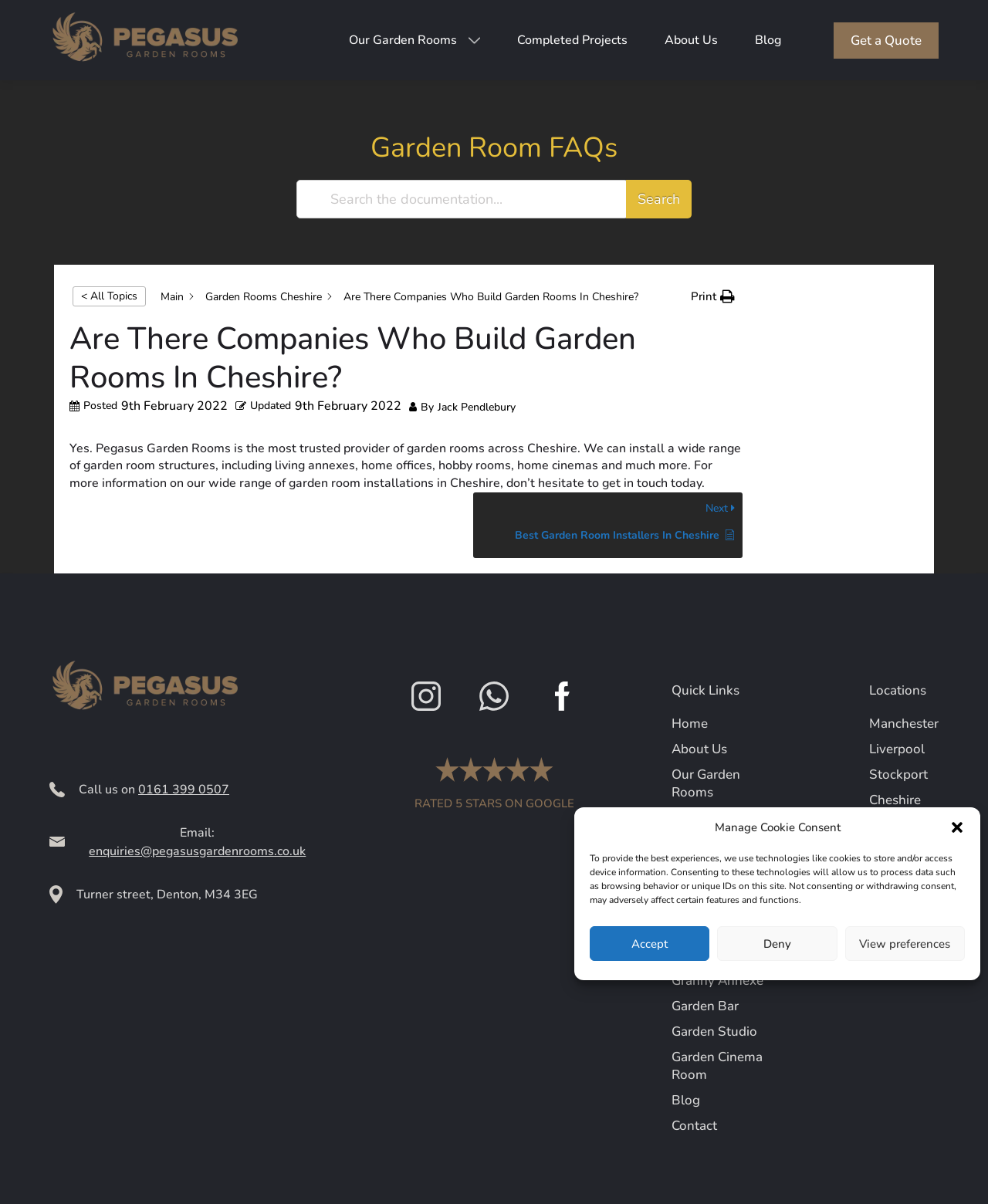Identify the bounding box coordinates of the clickable region to carry out the given instruction: "Click the 'Get a Quote' button".

[0.844, 0.018, 0.95, 0.048]